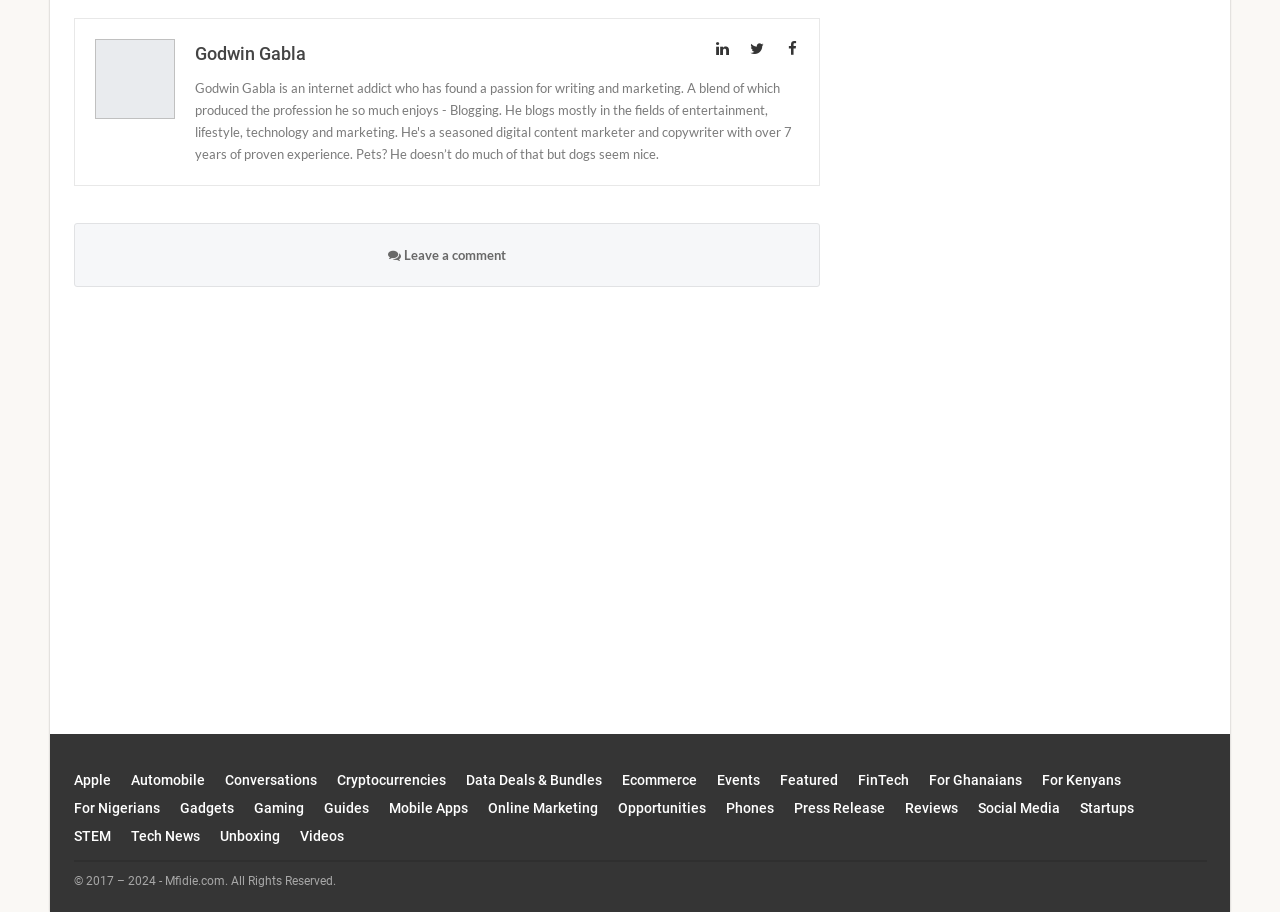Extract the bounding box coordinates of the UI element described by: "Leave a comment". The coordinates should include four float numbers ranging from 0 to 1, e.g., [left, top, right, bottom].

[0.303, 0.271, 0.395, 0.288]